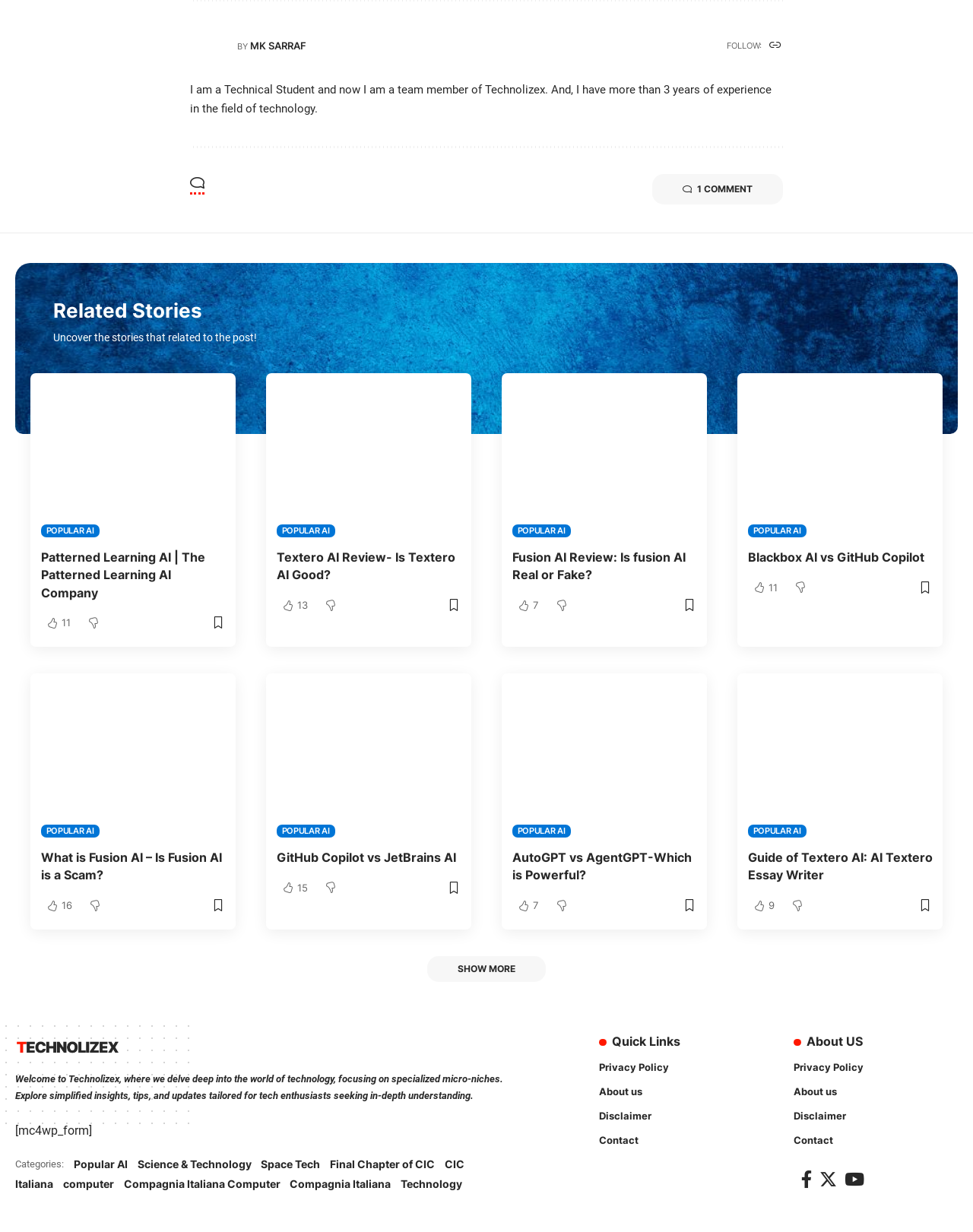Specify the bounding box coordinates of the element's area that should be clicked to execute the given instruction: "Click on the 'MK SARRAF' link". The coordinates should be four float numbers between 0 and 1, i.e., [left, top, right, bottom].

[0.257, 0.033, 0.315, 0.042]